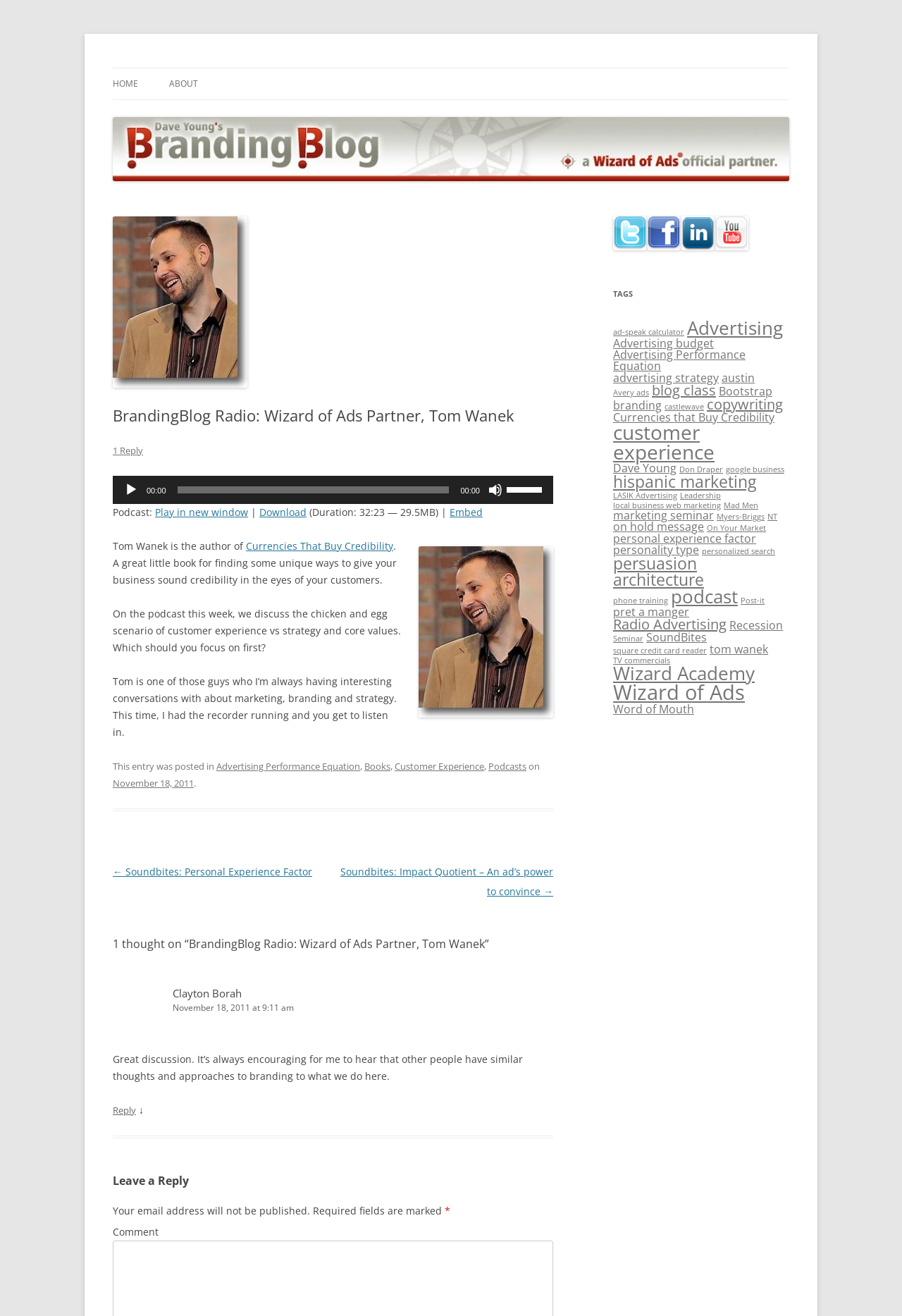Please identify the bounding box coordinates of where to click in order to follow the instruction: "Reply to the comment".

[0.125, 0.839, 0.151, 0.848]